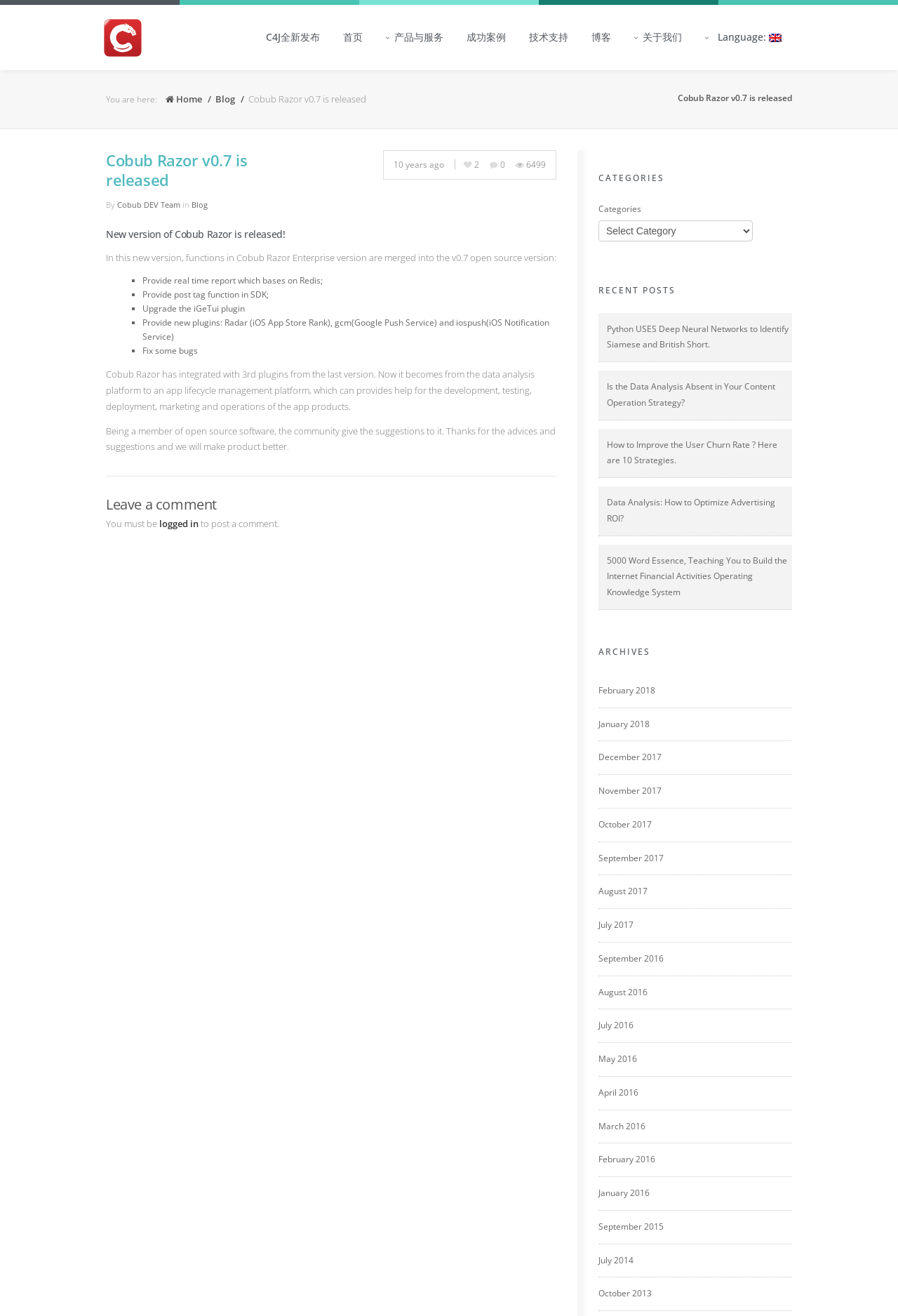Return the bounding box coordinates of the UI element that corresponds to this description: "Cobub Razor v0.7 is released". The coordinates must be given as four float numbers in the range of 0 and 1, [left, top, right, bottom].

[0.118, 0.114, 0.33, 0.144]